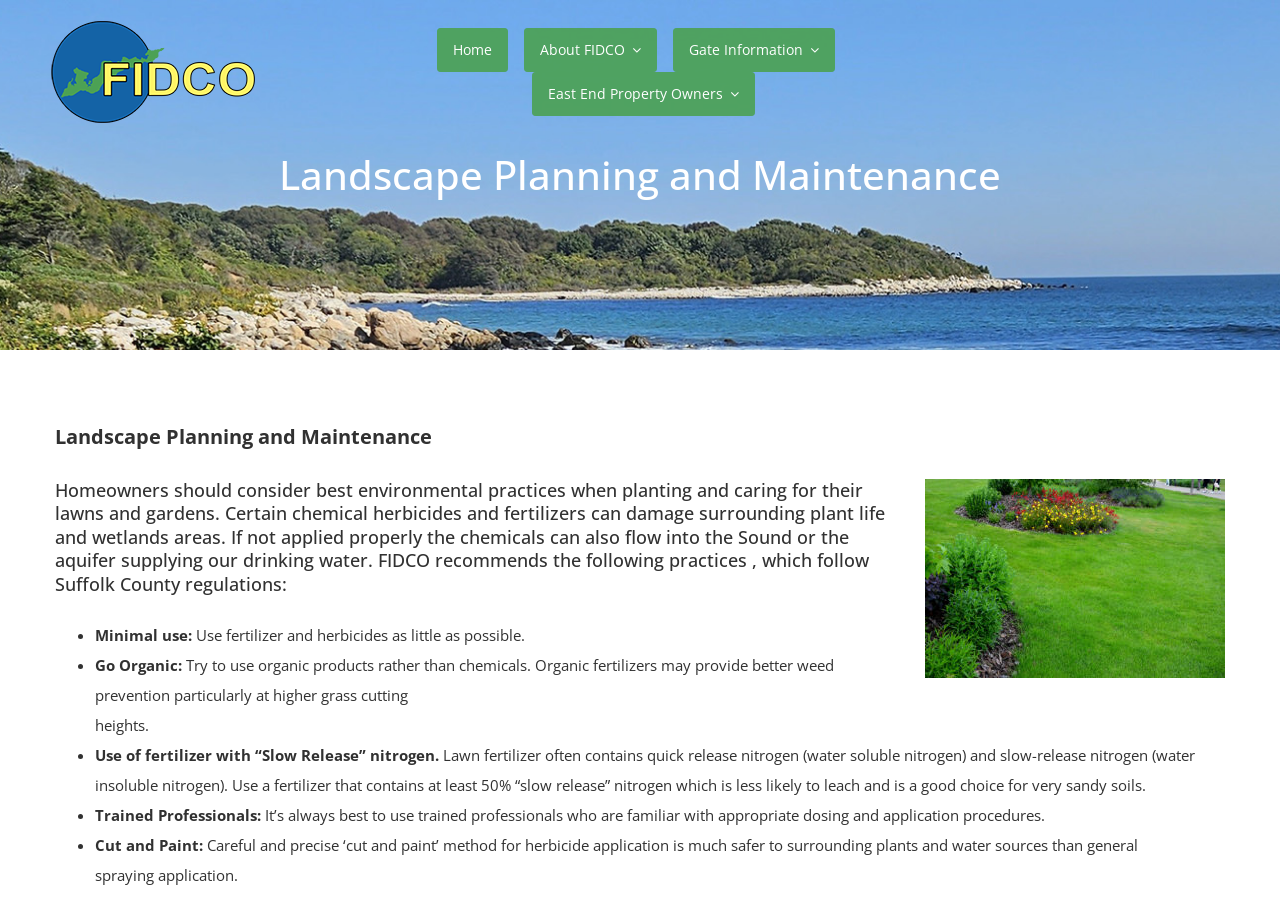What is the title or heading displayed on the webpage?

Landscape Planning and Maintenance